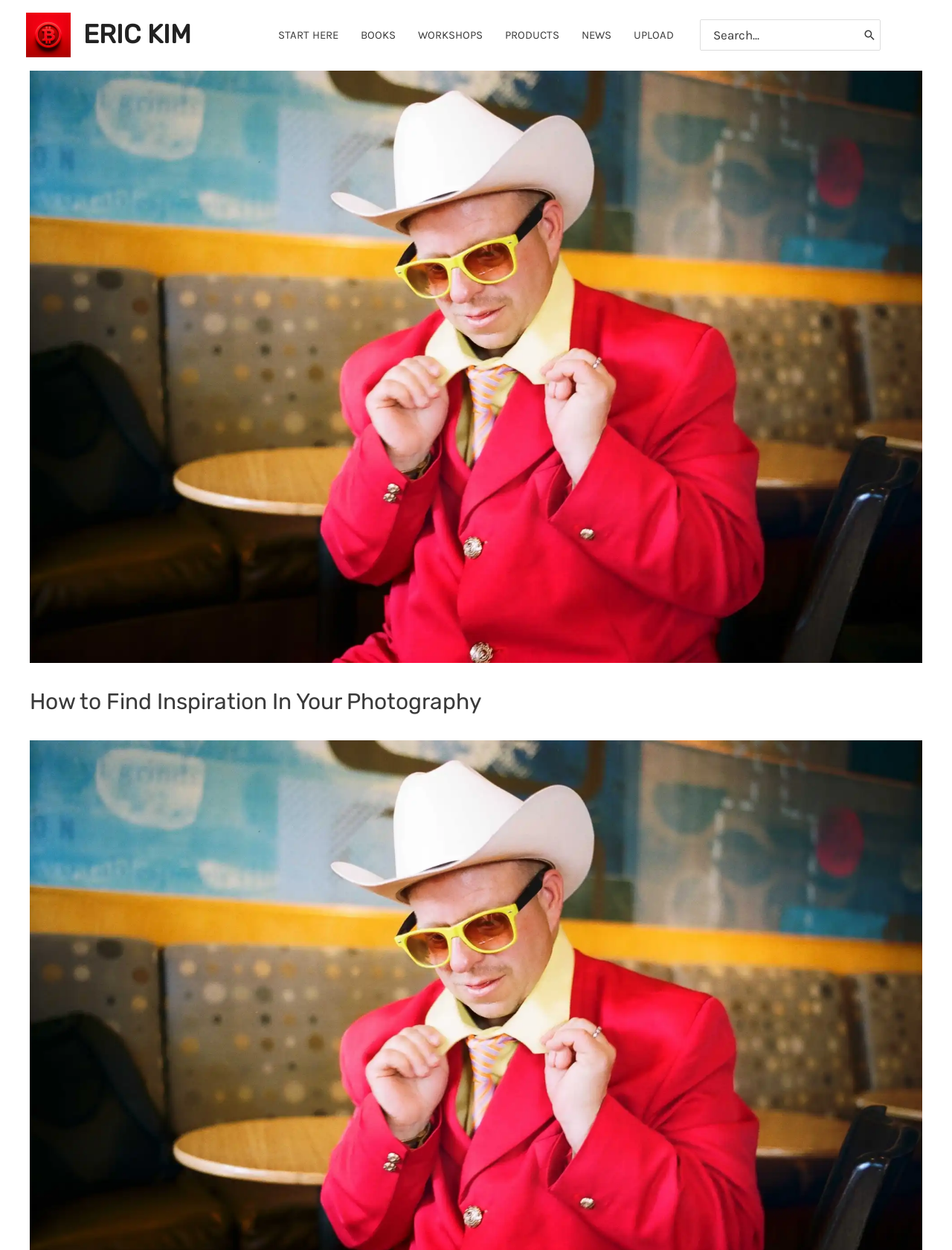What is the text above the search box?
Based on the screenshot, provide your answer in one word or phrase.

Search for: